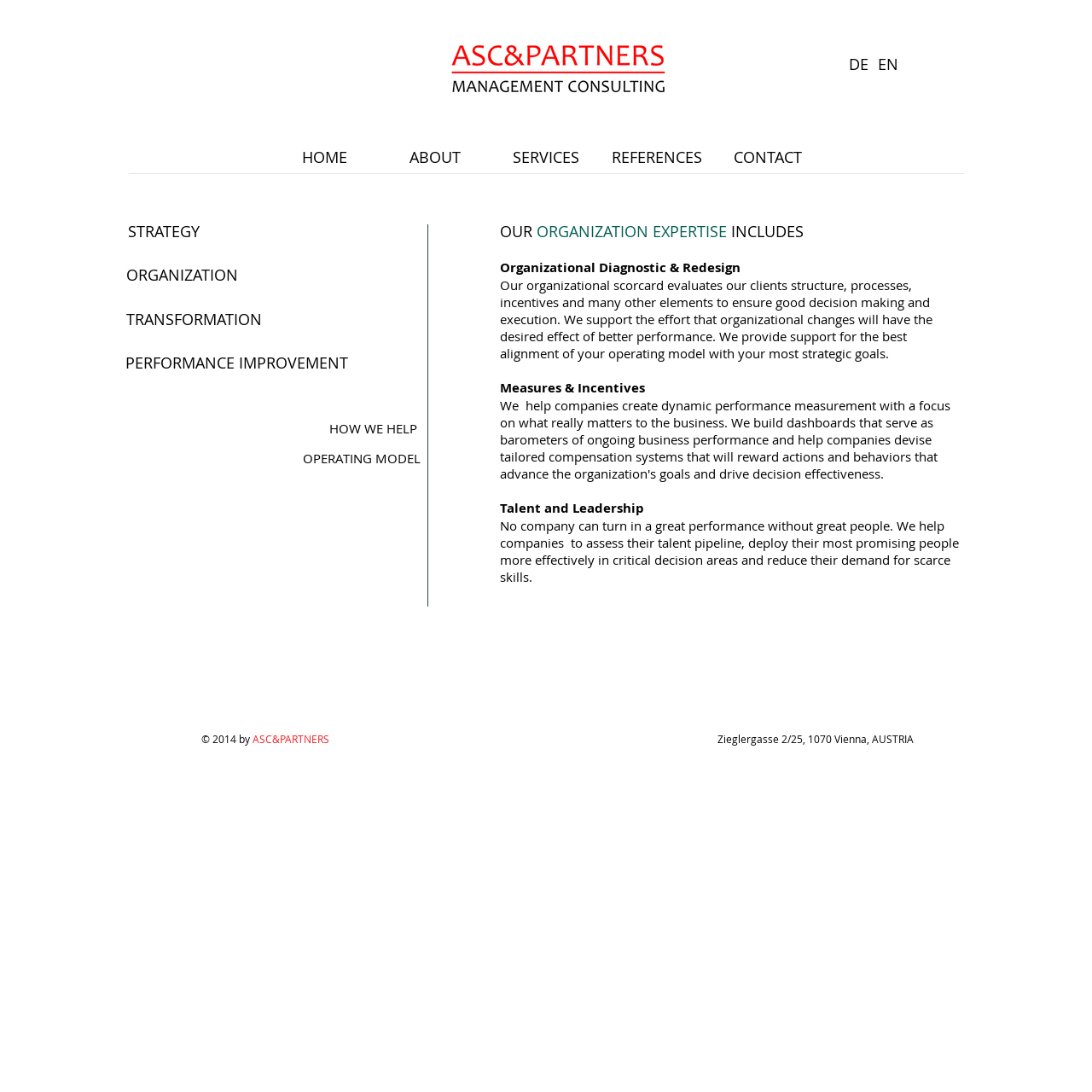Find the bounding box coordinates of the element you need to click on to perform this action: 'Click the HOME link'. The coordinates should be represented by four float values between 0 and 1, in the format [left, top, right, bottom].

[0.246, 0.121, 0.348, 0.168]